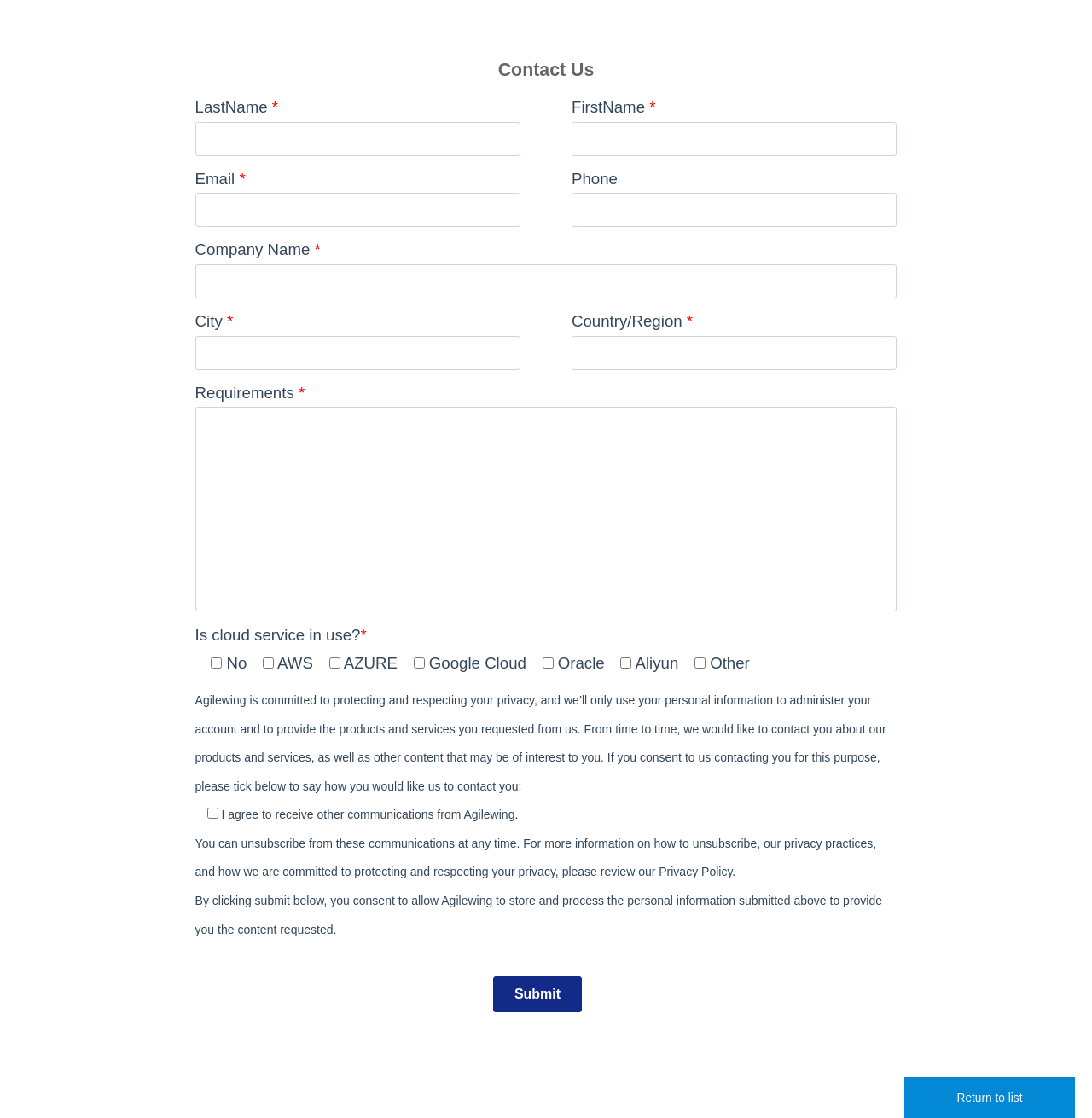Ascertain the bounding box coordinates for the UI element detailed here: "name="first_name"". The coordinates should be provided as [left, top, right, bottom] with each value being a float between 0 and 1.

[0.523, 0.109, 0.821, 0.139]